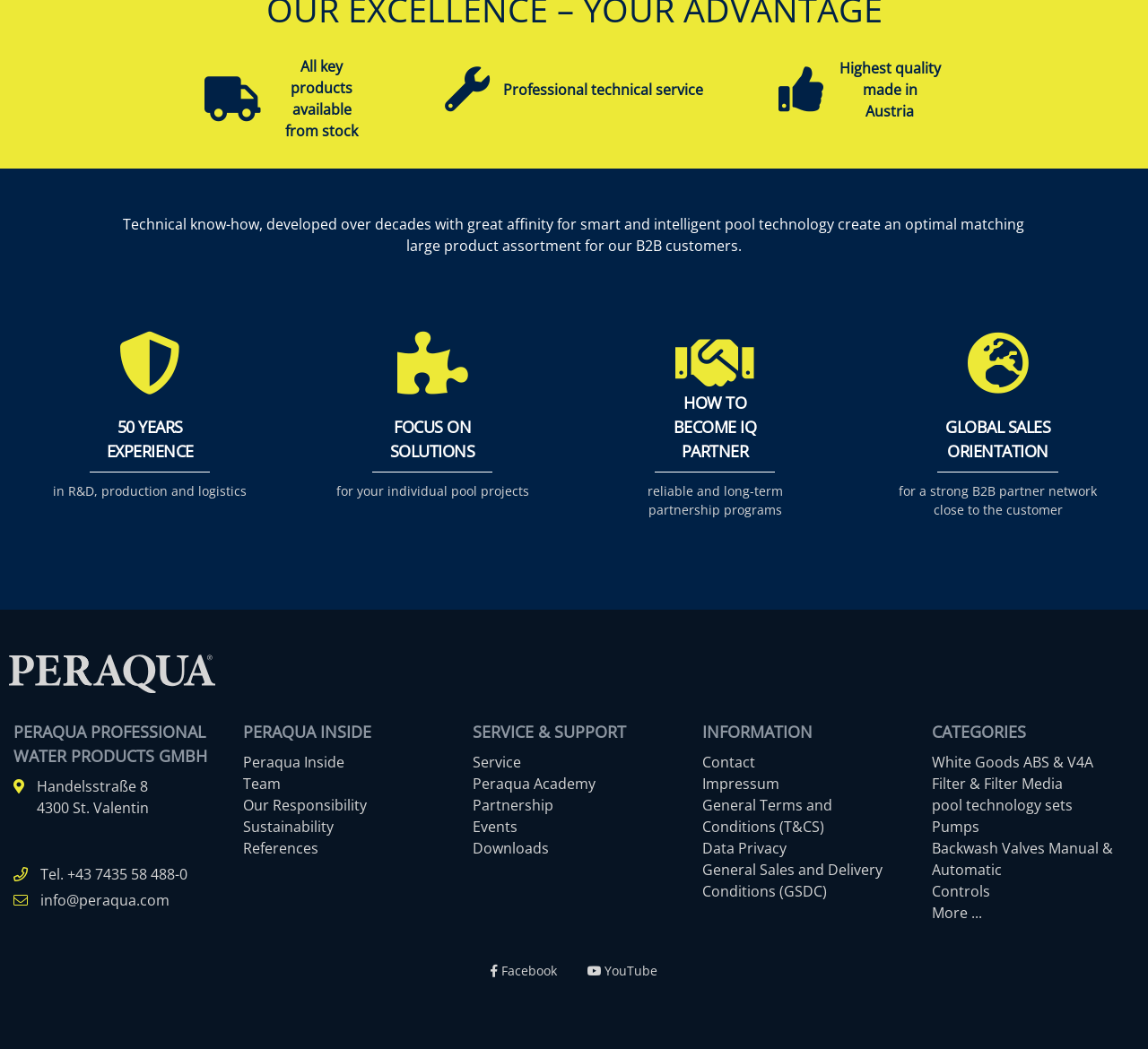Find the bounding box coordinates of the clickable region needed to perform the following instruction: "Contact the company via email". The coordinates should be provided as four float numbers between 0 and 1, i.e., [left, top, right, bottom].

[0.027, 0.848, 0.148, 0.868]